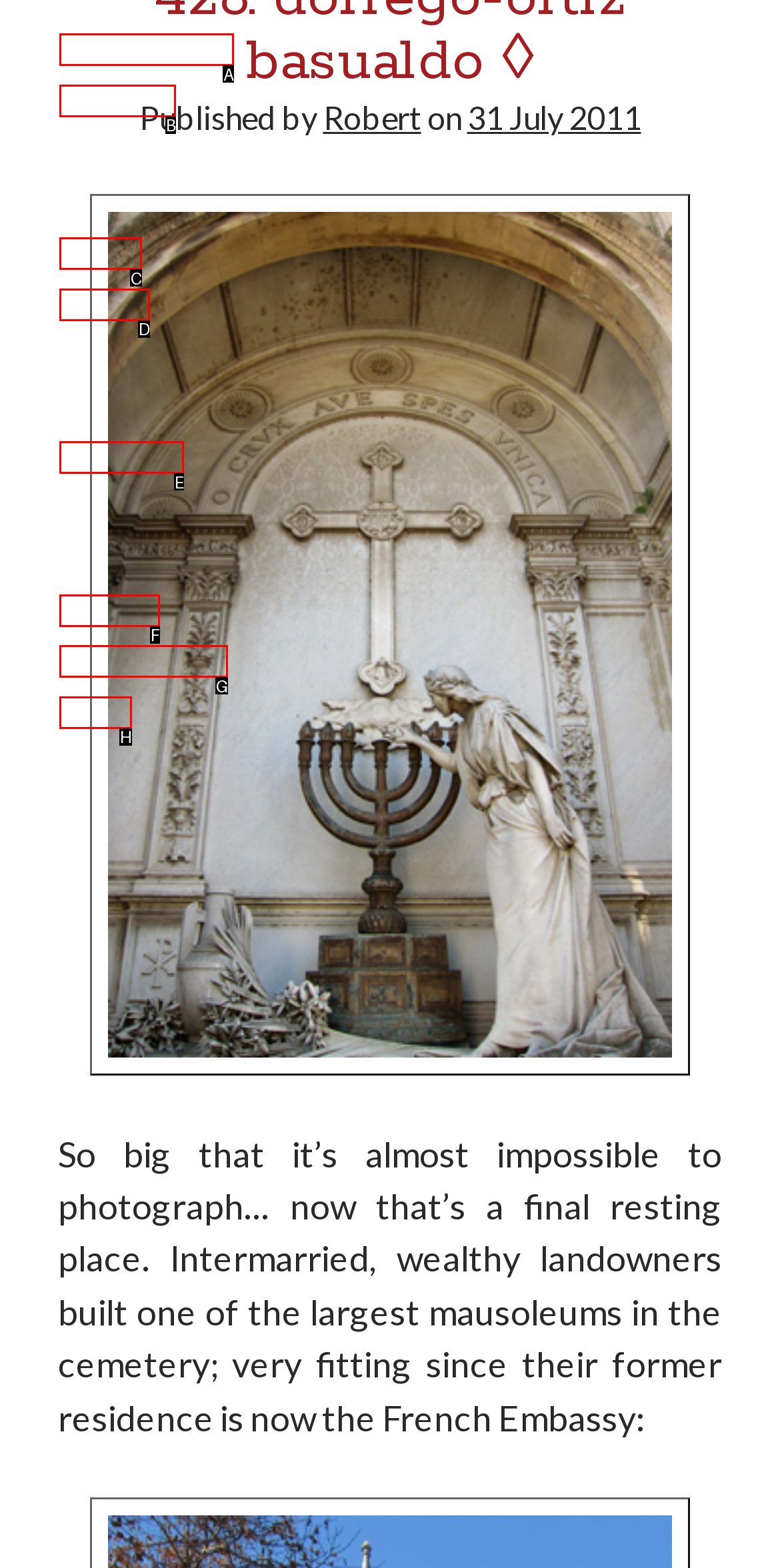Determine which option matches the description: Urban legends. Answer using the letter of the option.

G